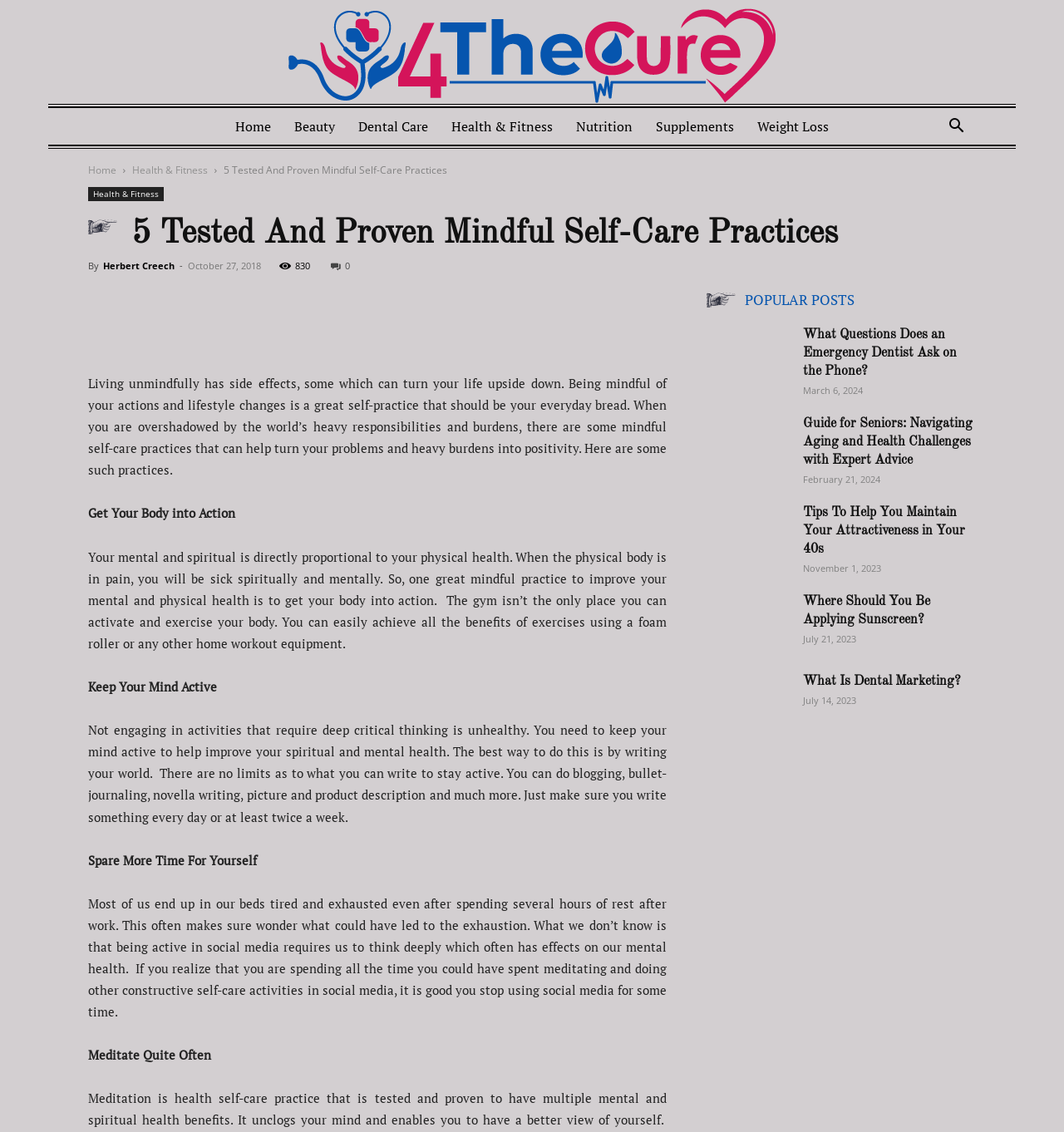Please respond to the question with a concise word or phrase:
What is the main topic of this webpage?

Mindful self-care practices